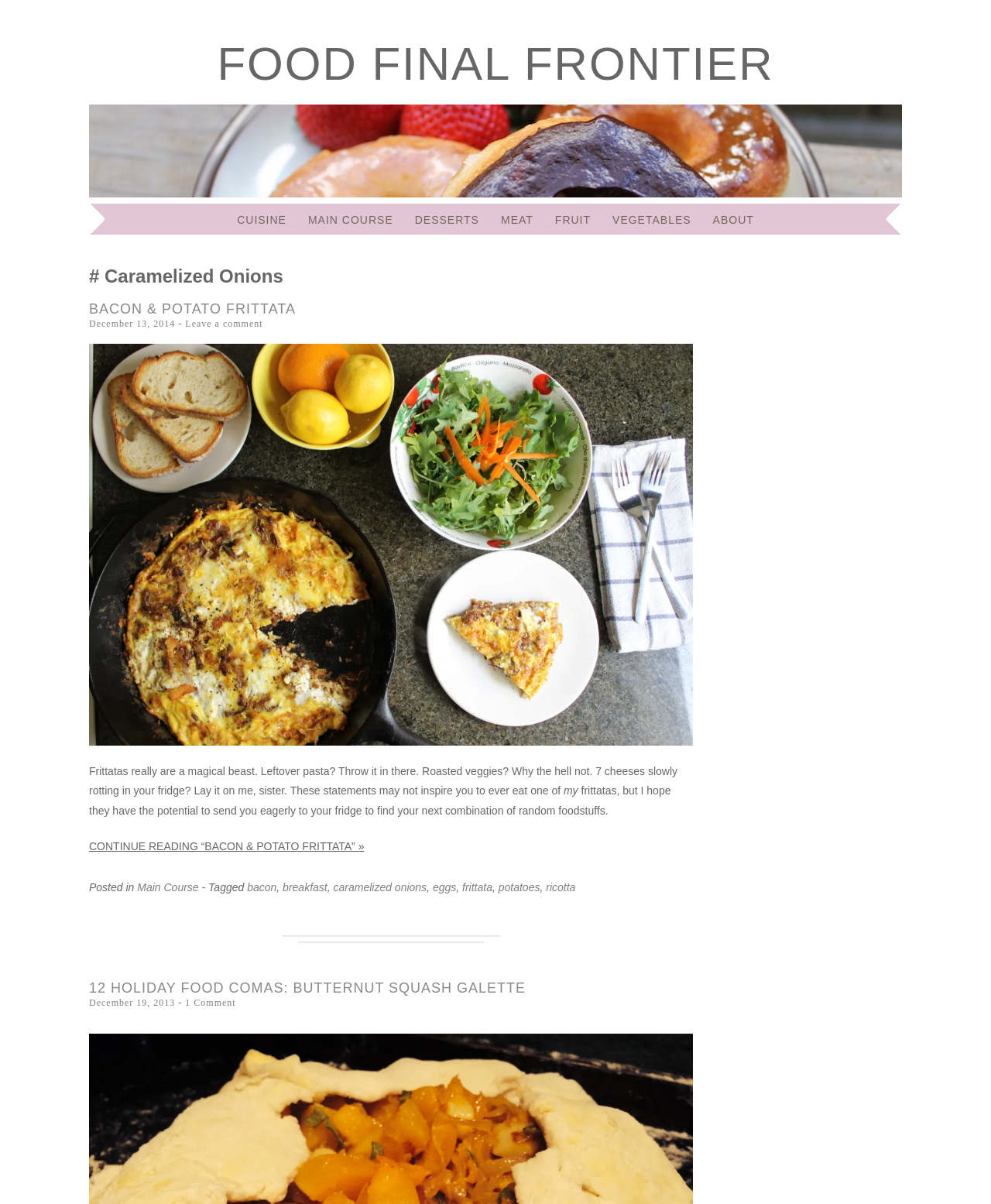Select the bounding box coordinates of the element I need to click to carry out the following instruction: "View the image 'IMG_1276'".

[0.09, 0.285, 0.699, 0.619]